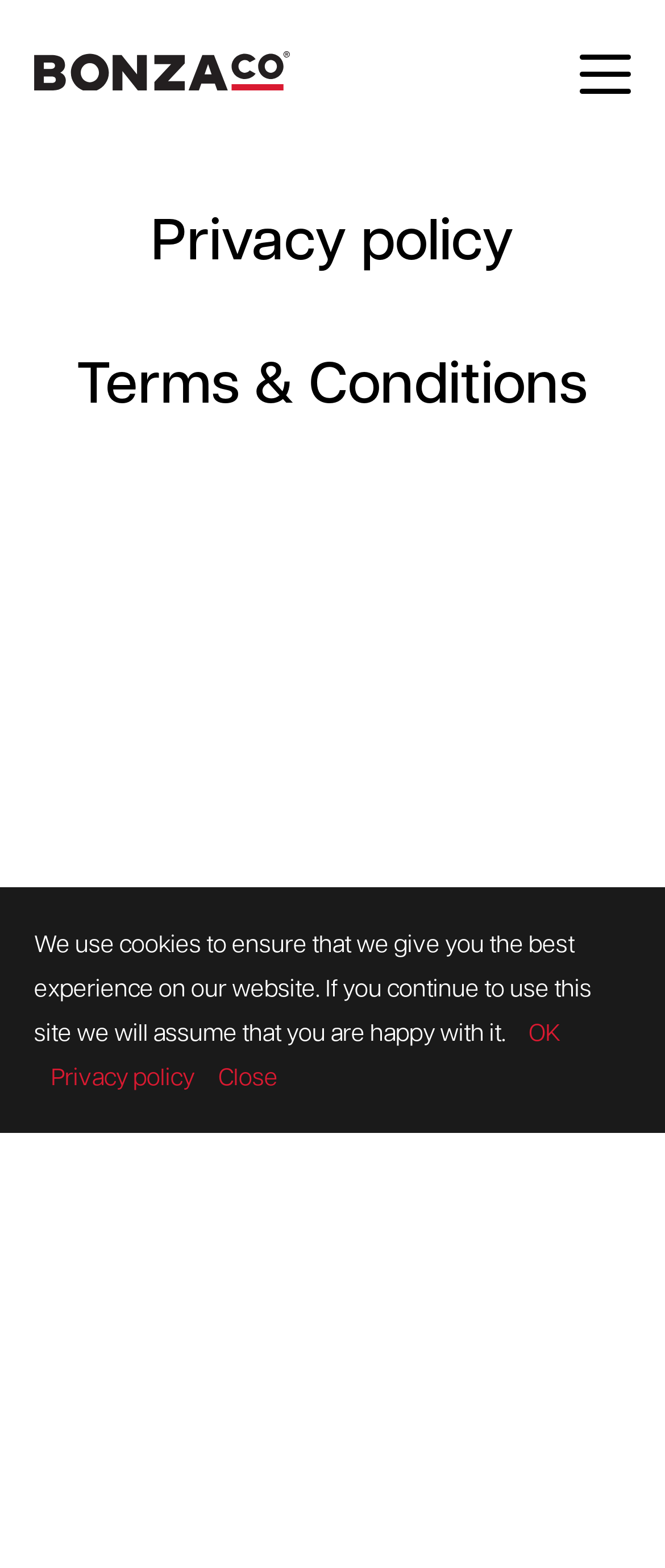Explain the webpage in detail.

The webpage is titled "Bonza | Privacy policy" and has a prominent notification at the top, which informs users that the website uses cookies to ensure the best experience, and provides an "OK" button to acknowledge this. Below this notification, there is a link to the "Privacy policy" page.

At the top-left corner of the page, there is a logo or image, which is not explicitly described. To the right of this image, there is a button with no label. 

The main content of the page is divided into sections, with headings "Privacy policy" and "Terms & Conditions" at the top. The "Privacy policy" section is located above the "Terms & Conditions" section. 

Below the headings, there is a welcome message, which reads "Welcome to www.bonza.se!". This is followed by two paragraphs of text, which outline the rules and regulations for using the Bonza Co.'s website. The text explains that by accessing the website, users are assumed to accept these terms and conditions, and advises against continuing to use the website if they do not agree to the terms.